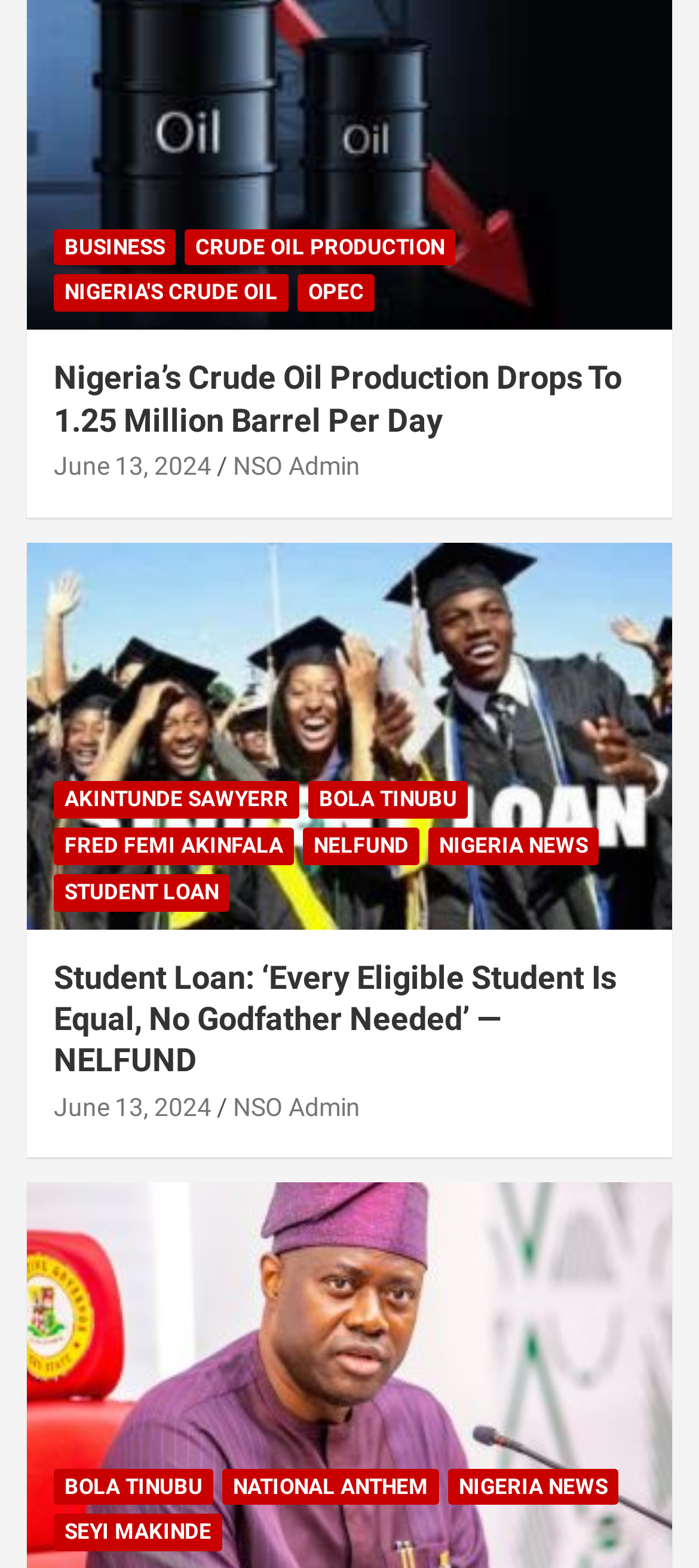Kindly determine the bounding box coordinates for the area that needs to be clicked to execute this instruction: "Click on BOLA TINUBU".

[0.441, 0.498, 0.669, 0.522]